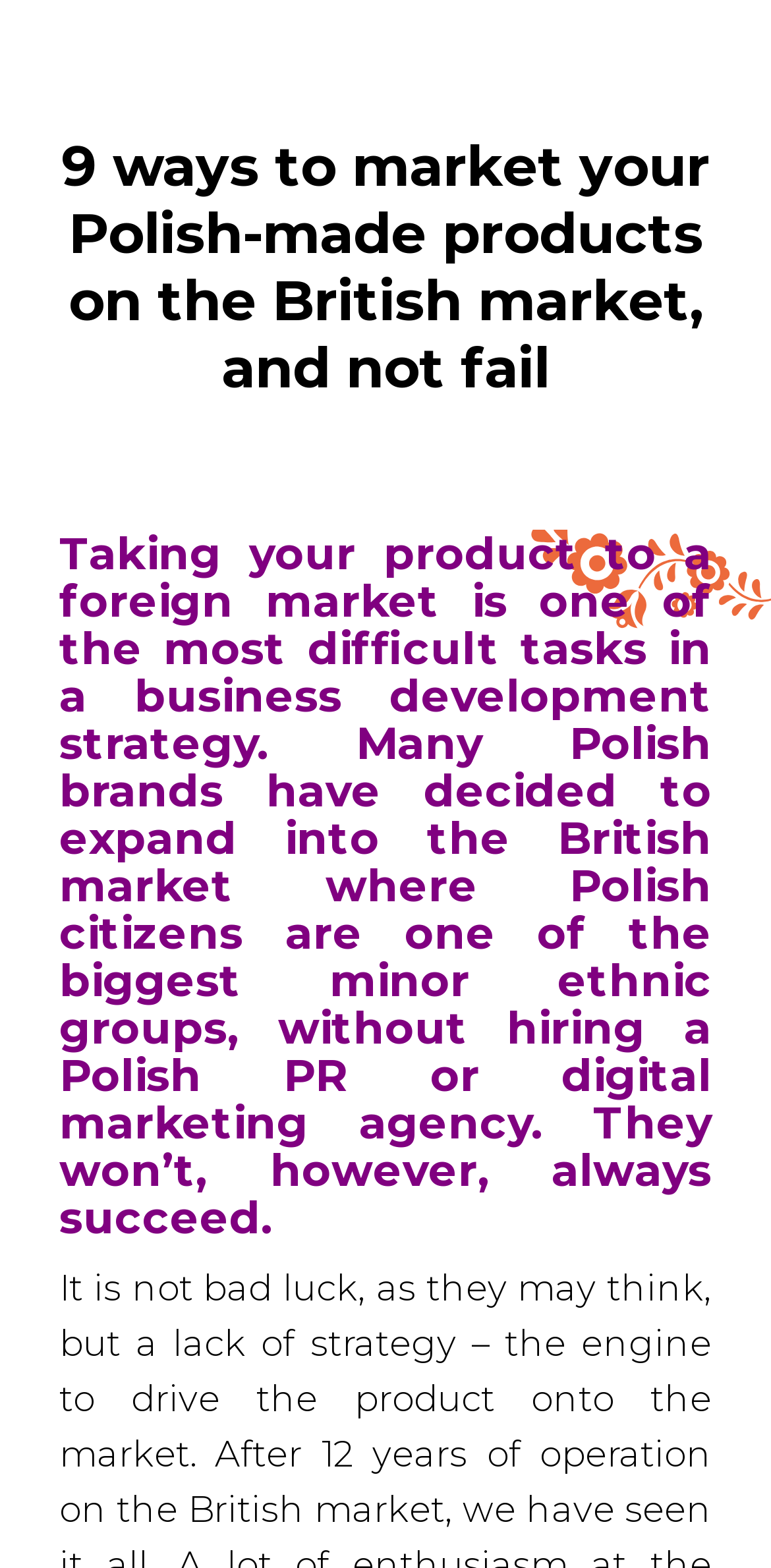Locate the bounding box of the UI element described in the following text: "Go to Top".

[0.872, 0.774, 0.974, 0.824]